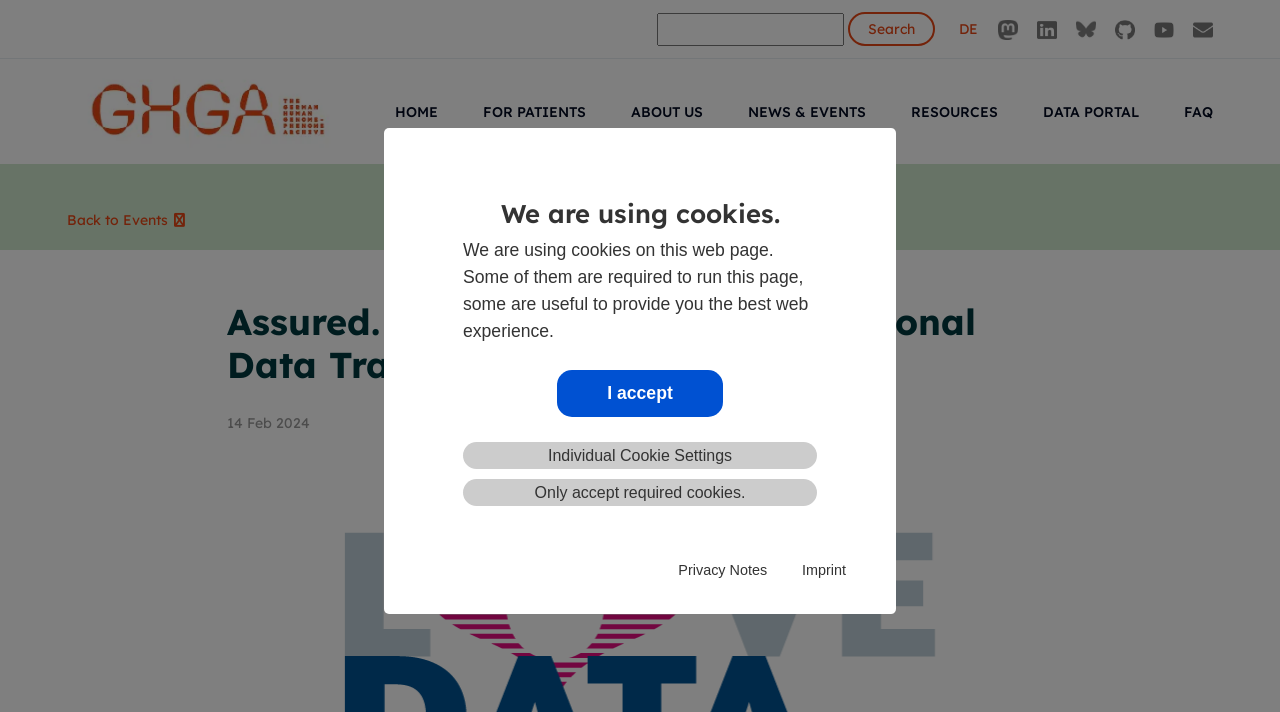Identify the bounding box coordinates of the section that should be clicked to achieve the task described: "Check the FAQ".

[0.925, 0.1, 0.948, 0.213]